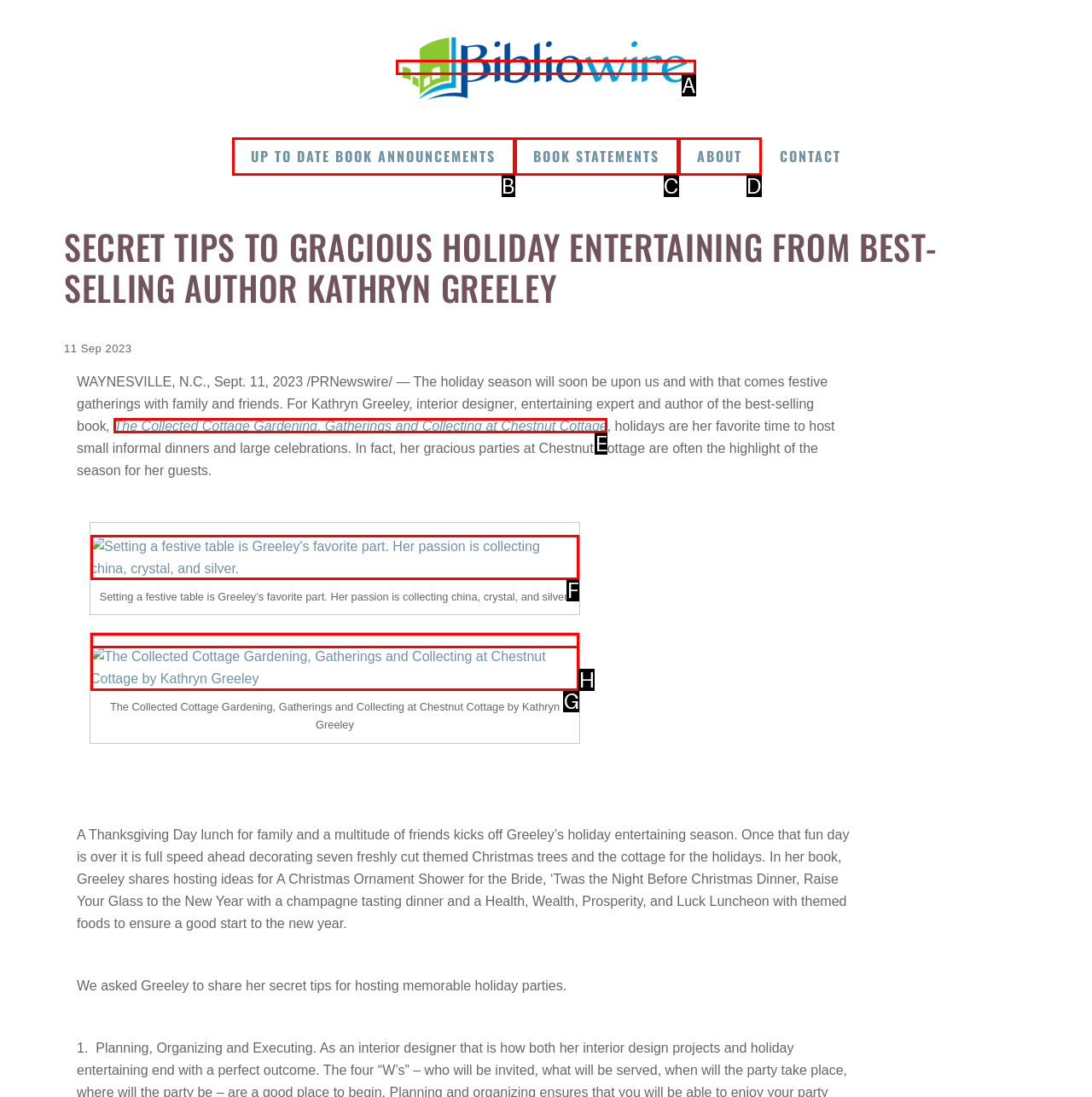Select the letter of the option that should be clicked to achieve the specified task: Click on the 'Search' button. Respond with just the letter.

None